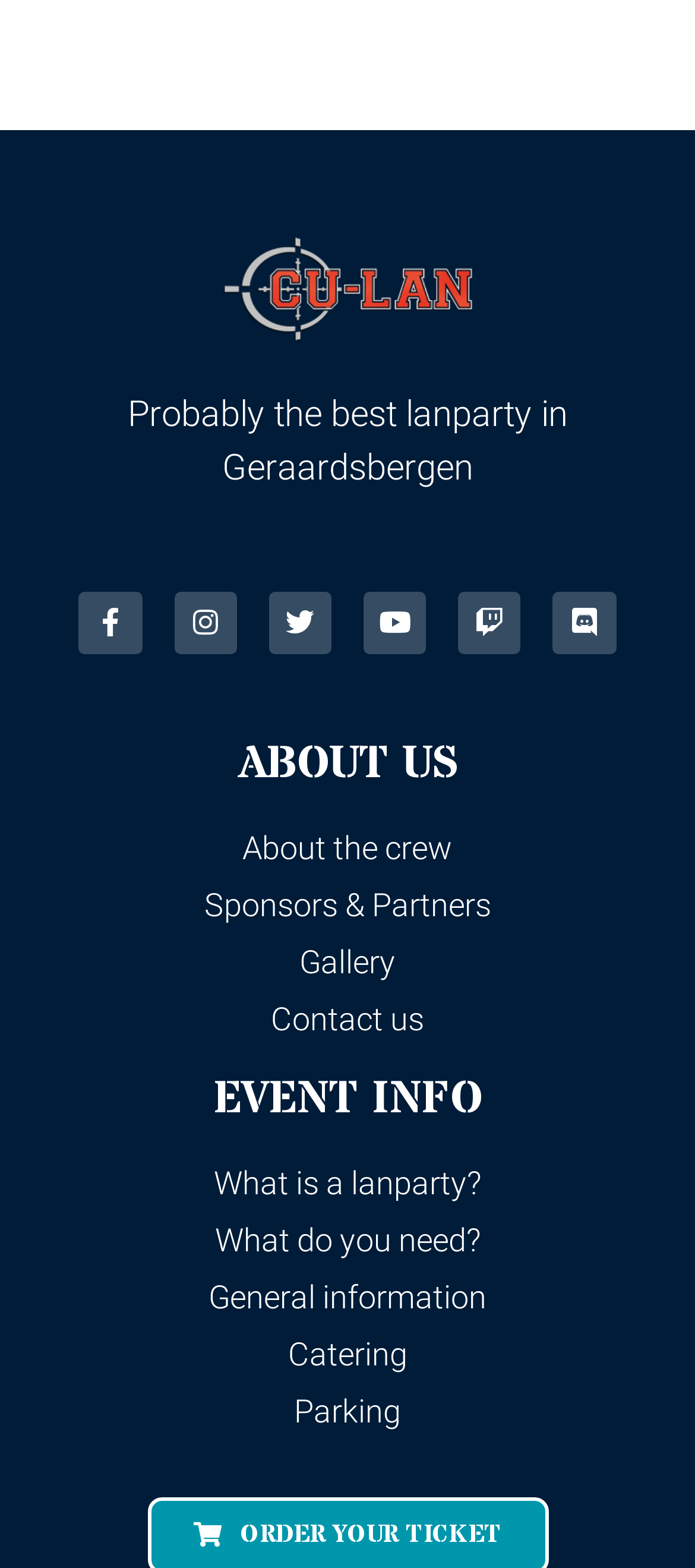Bounding box coordinates must be specified in the format (top-left x, top-left y, bottom-right x, bottom-right y). All values should be floating point numbers between 0 and 1. What are the bounding box coordinates of the UI element described as: What is a lanparty?

[0.051, 0.739, 0.949, 0.77]